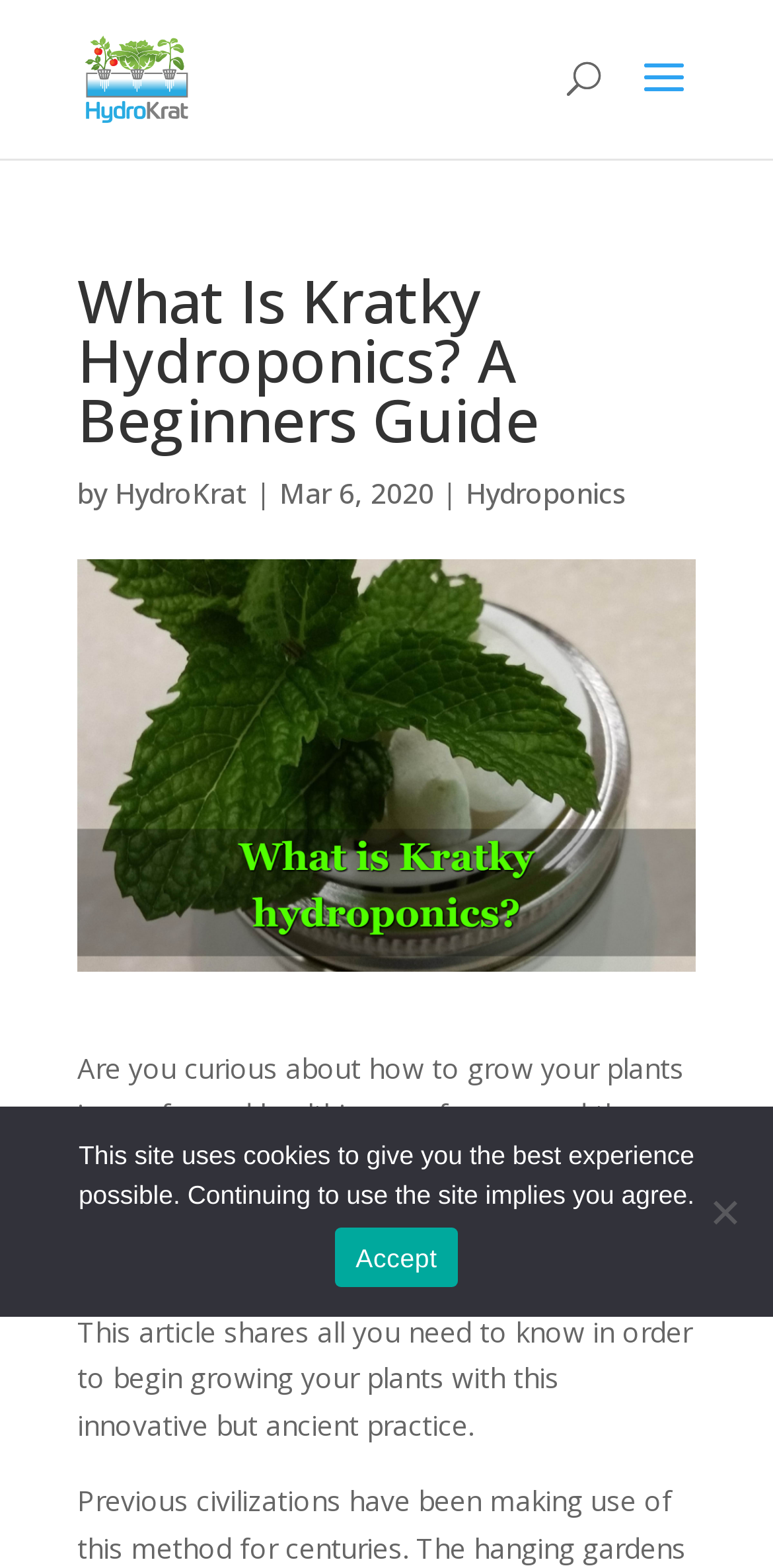Describe all visible elements and their arrangement on the webpage.

The webpage is about Kratky hydroponics, a method of growing plants in a soil-free environment. At the top left, there is a logo of "HydroKrat Hydroponics" with a link to the website. Below the logo, there is a search bar that spans almost the entire width of the page.

The main content of the page starts with a heading "What Is Kratky Hydroponics? A Beginners Guide" followed by the author's name "HydroKrat" and the date "Mar 6, 2020". Below the heading, there is a large image of a plant in a jar using Kratky hydroponics, which takes up most of the page's width.

The main text of the article starts below the image, with a paragraph that introduces the concept of Kratky hydroponics and its benefits. The text continues with another paragraph that summarizes the content of the article, which aims to provide a comprehensive guide to getting started with Kratky hydroponics.

At the bottom of the page, there is a cookie notice dialog that informs users about the site's use of cookies. The dialog has a message, an "Accept" button, and a "No" button.